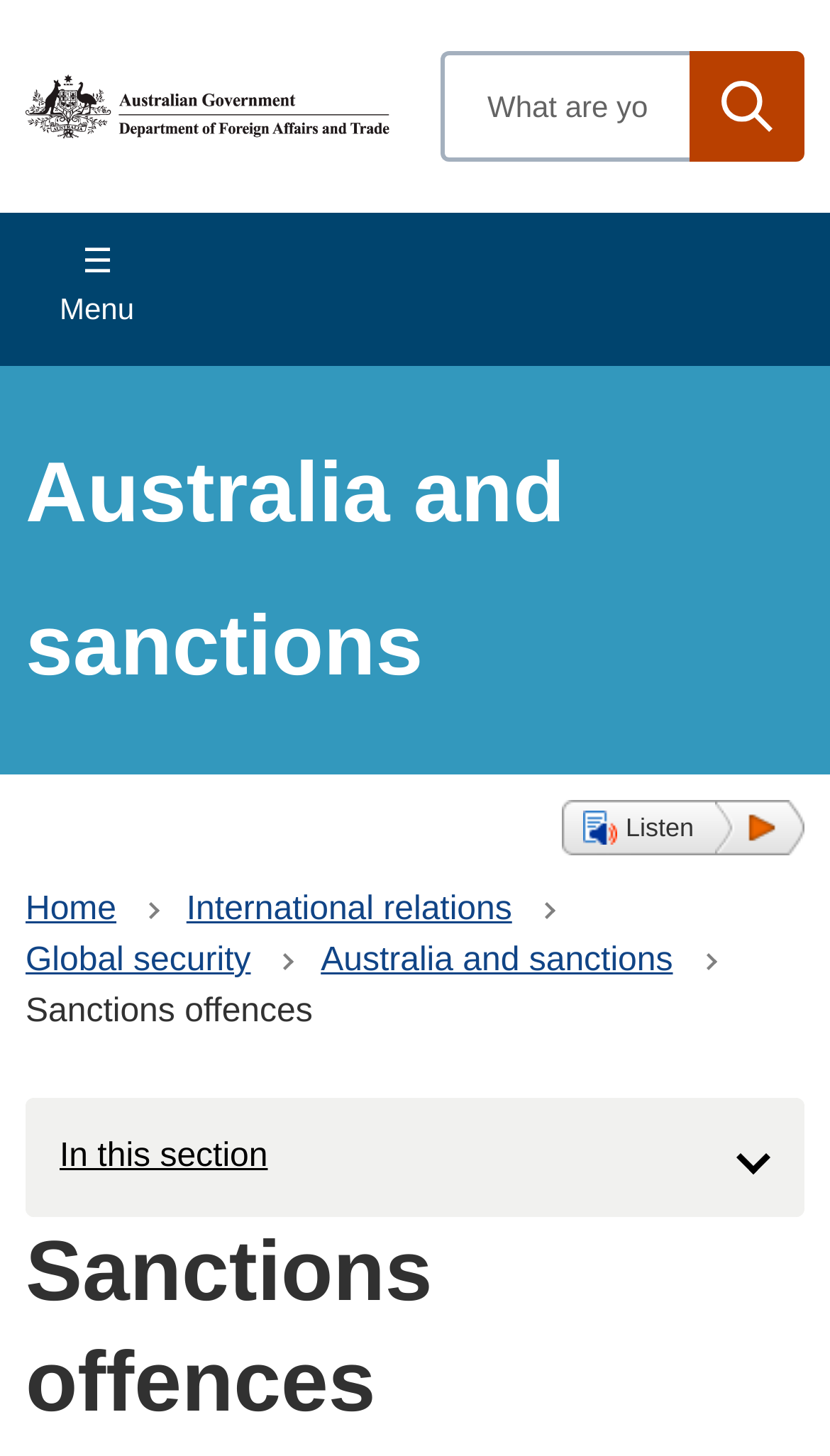Bounding box coordinates are specified in the format (top-left x, top-left y, bottom-right x, bottom-right y). All values are floating point numbers bounded between 0 and 1. Please provide the bounding box coordinate of the region this sentence describes: Global security

[0.031, 0.647, 0.302, 0.672]